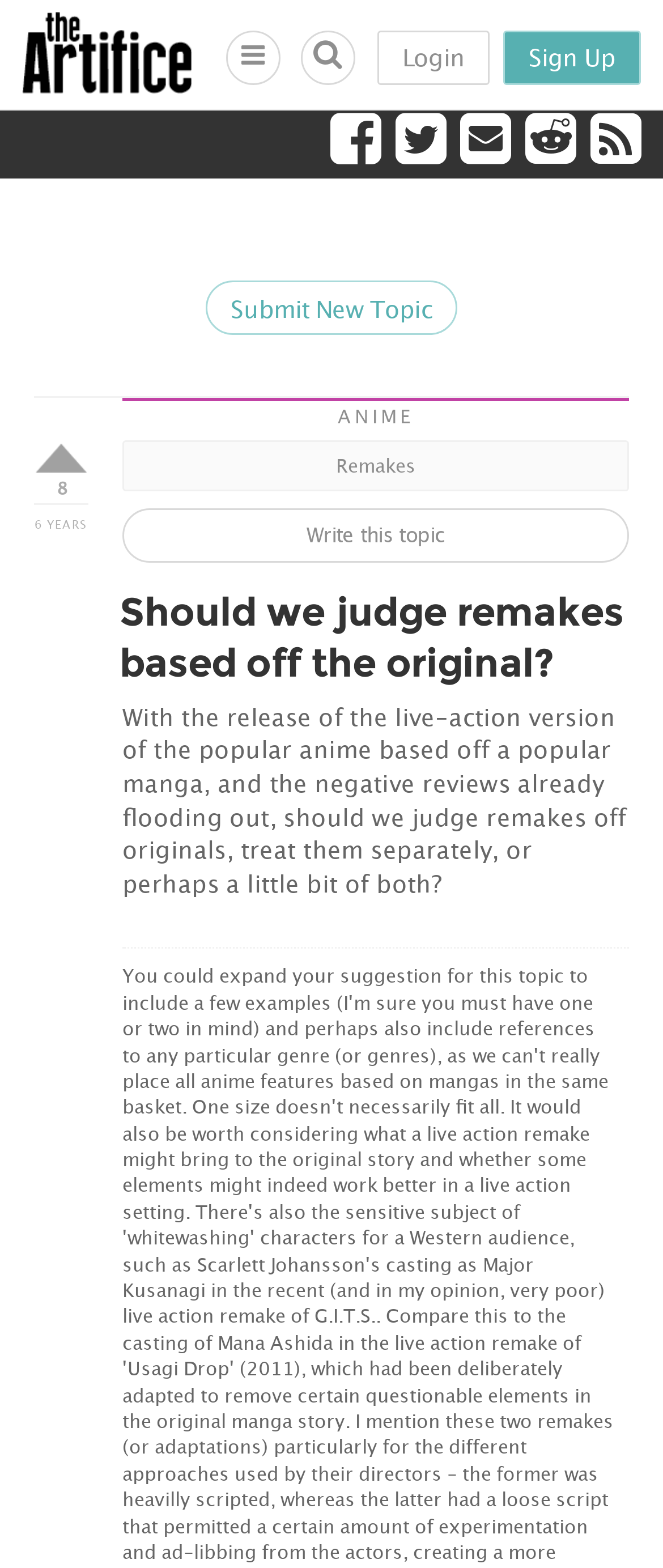Please identify the coordinates of the bounding box for the clickable region that will accomplish this instruction: "Click the login button".

[0.568, 0.02, 0.739, 0.054]